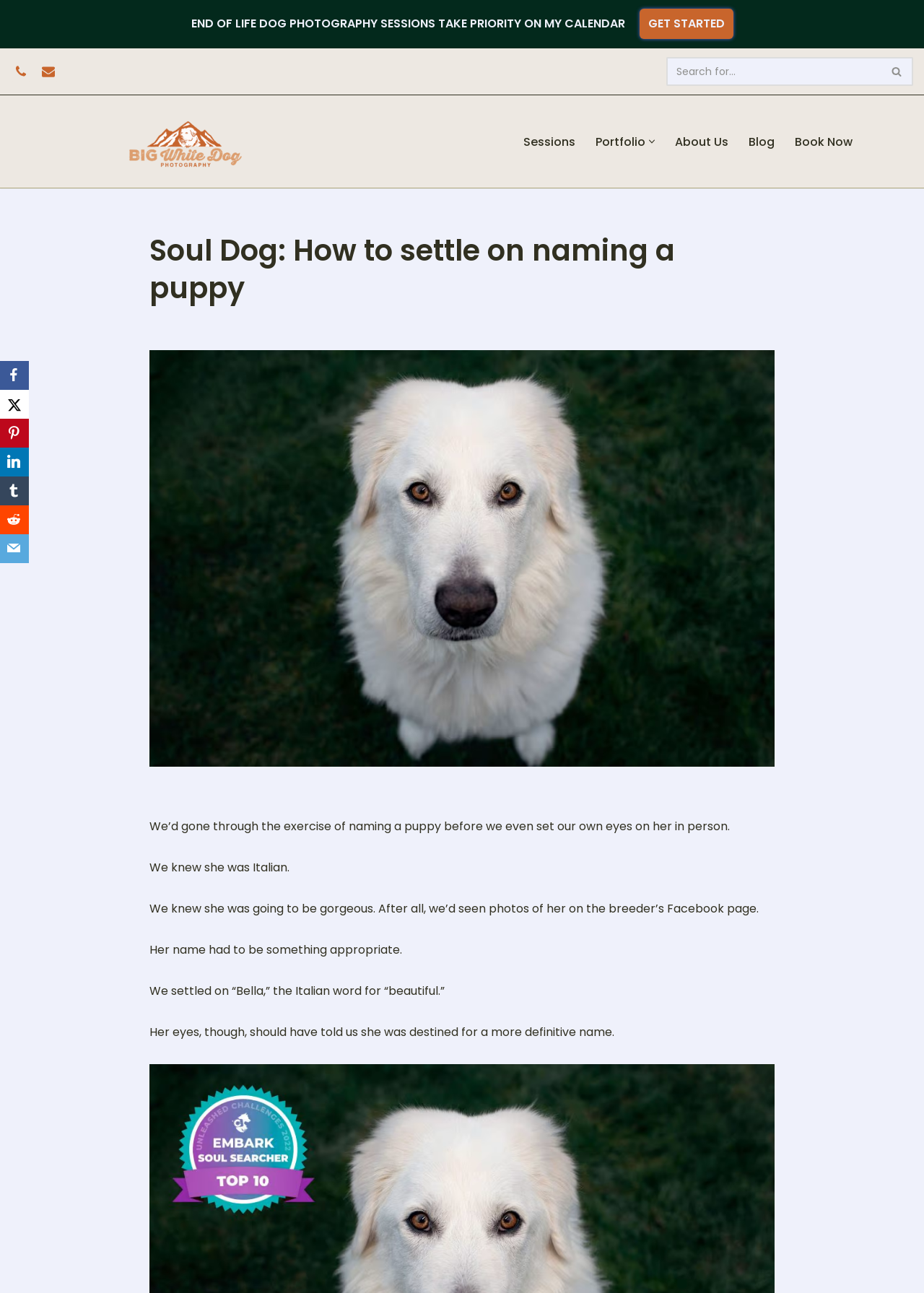Please determine the bounding box coordinates of the section I need to click to accomplish this instruction: "Search for something".

[0.721, 0.044, 0.988, 0.066]